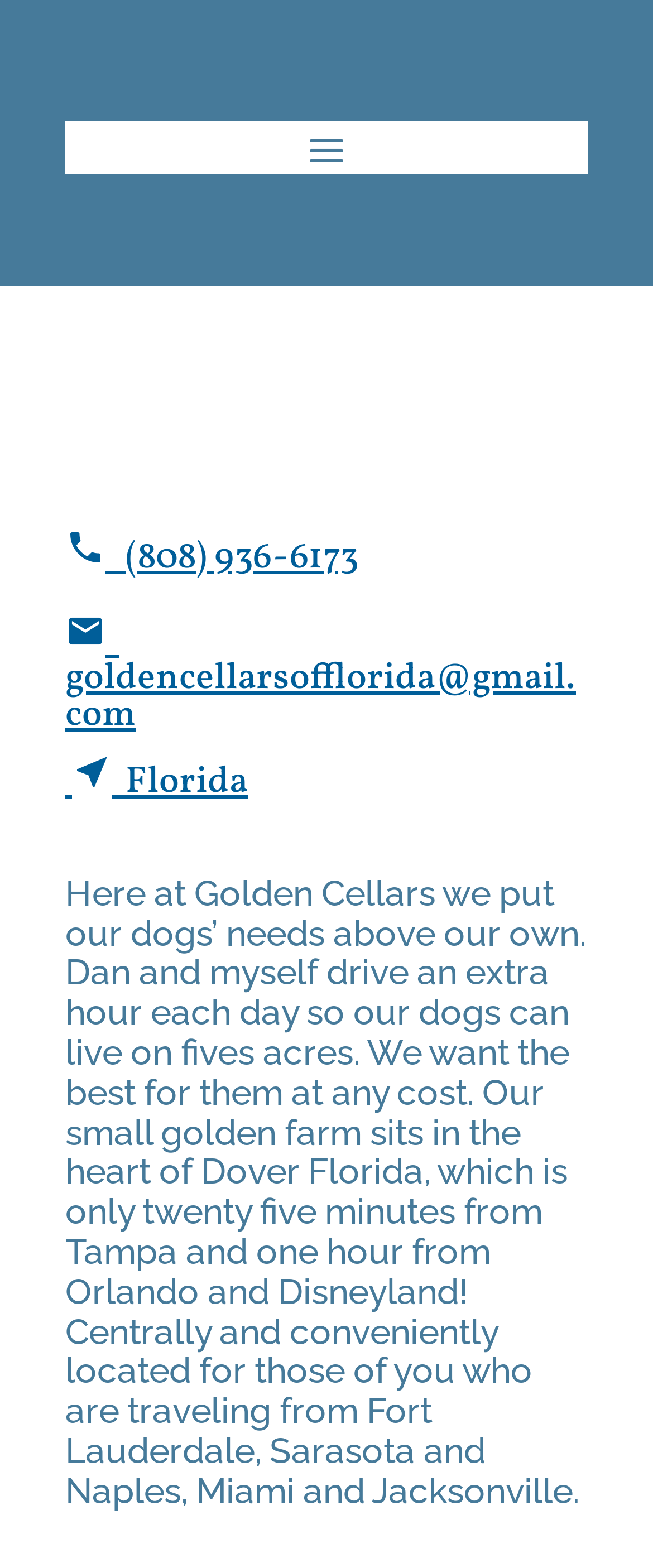What is the email address of Golden Cellars?
Refer to the image and provide a detailed answer to the question.

The email address of Golden Cellars can be found in the heading element on the webpage, which is 'email goldencellarsofflorida@gmail.com'.